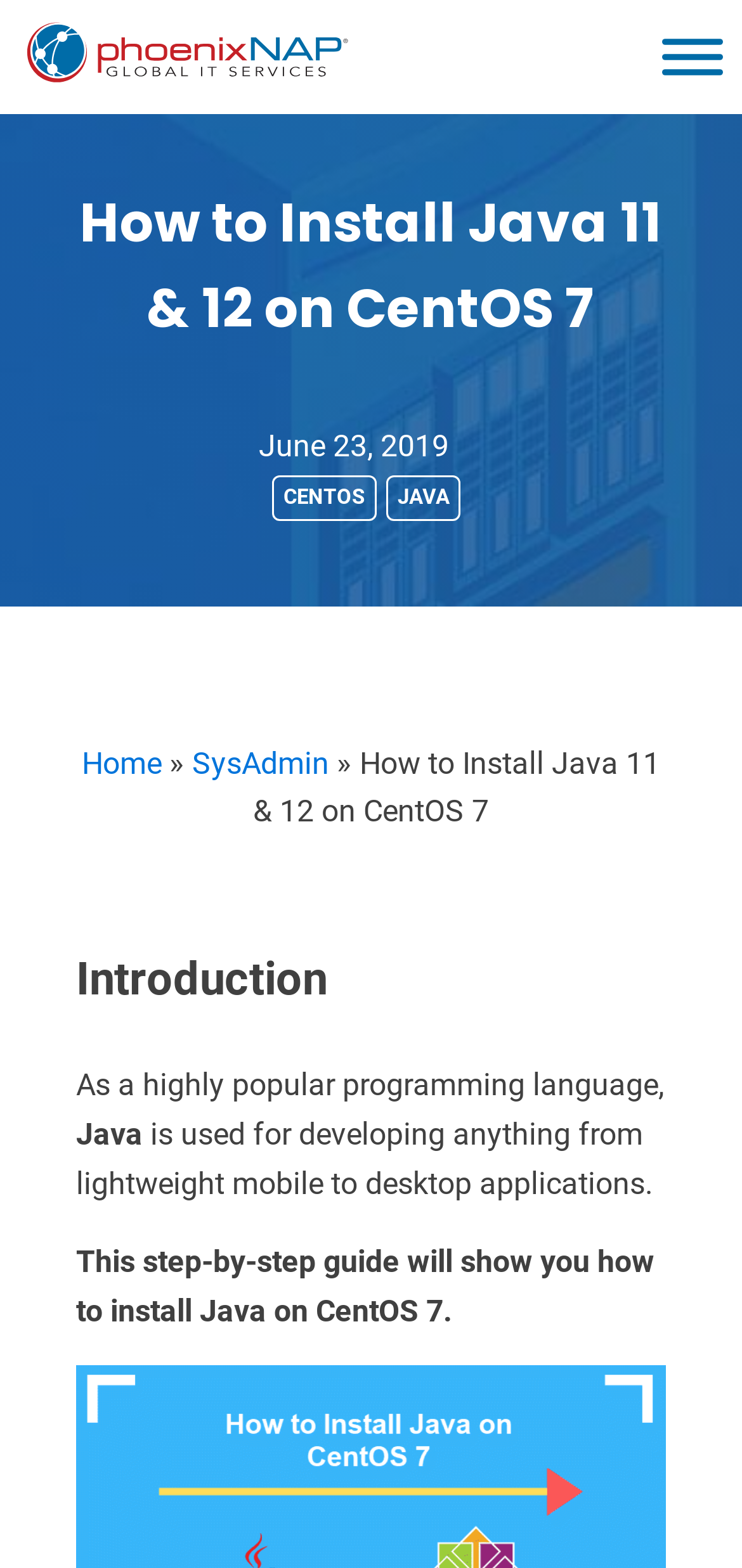What is the operating system mentioned?
Based on the image, answer the question in a detailed manner.

I found the operating system mentioned by looking at the link element with the content 'CENTOS' which is located at the coordinates [0.367, 0.303, 0.508, 0.332]. The operating system is also mentioned in the heading and static text elements throughout the article.